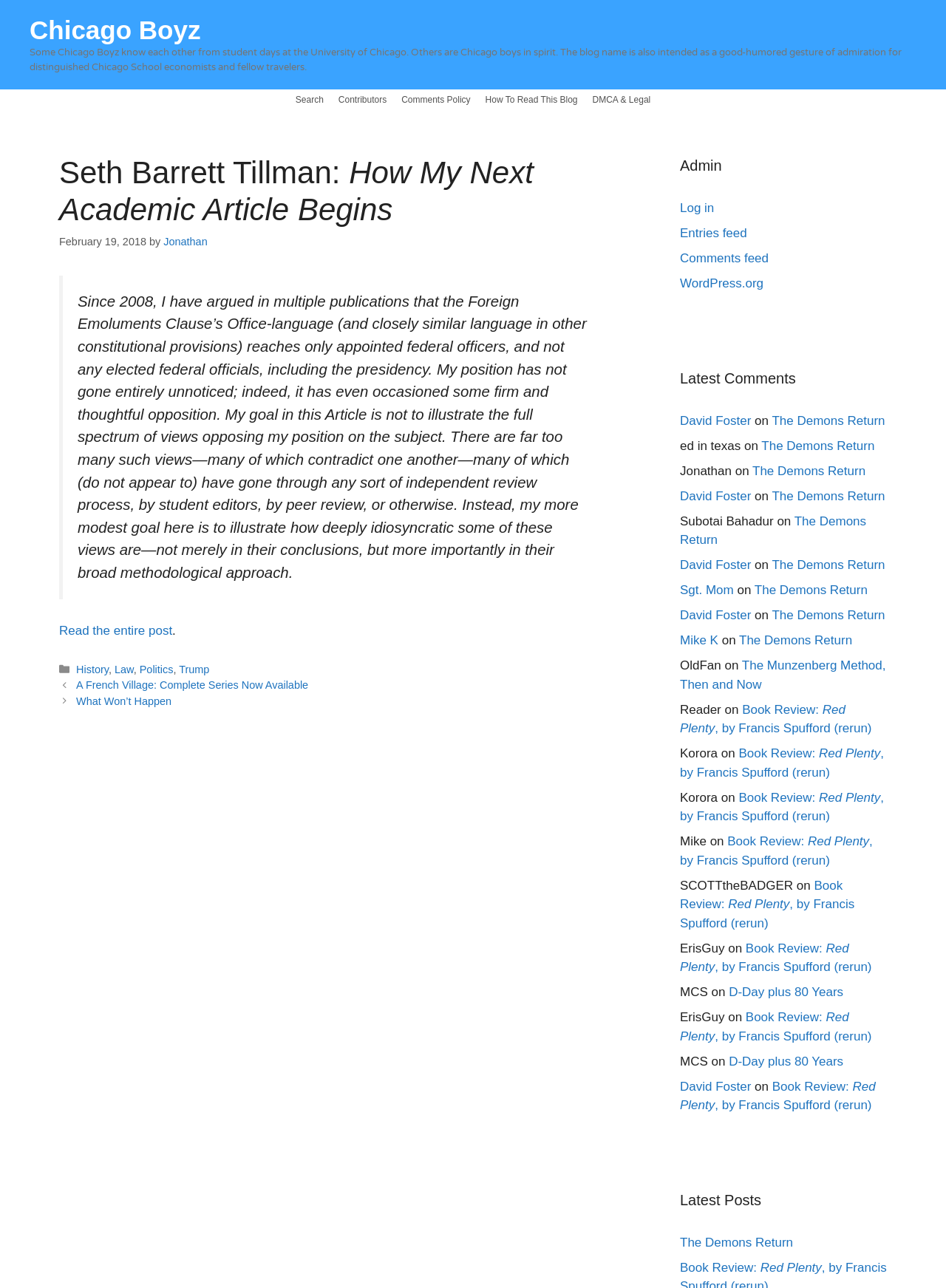Please specify the bounding box coordinates of the region to click in order to perform the following instruction: "Read the entire post".

[0.062, 0.484, 0.182, 0.495]